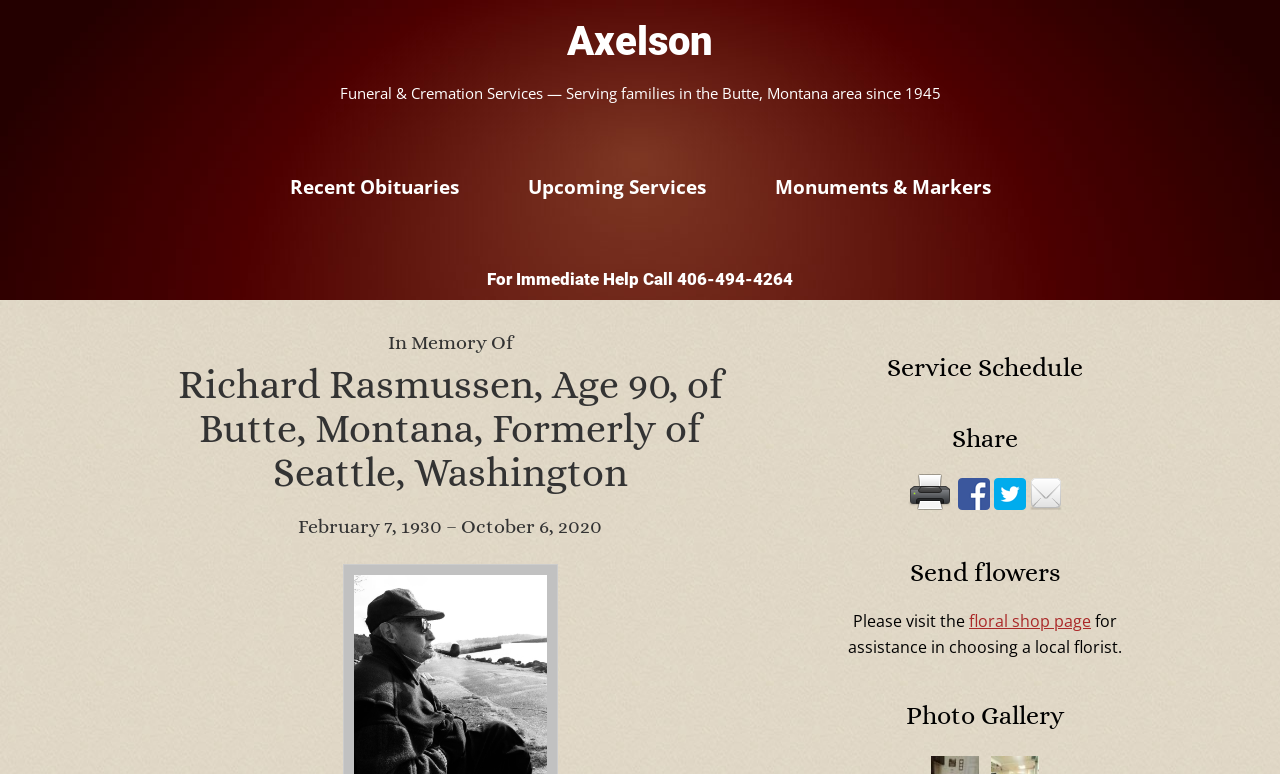Determine the bounding box coordinates of the region I should click to achieve the following instruction: "View recent obituaries". Ensure the bounding box coordinates are four float numbers between 0 and 1, i.e., [left, top, right, bottom].

[0.201, 0.188, 0.383, 0.295]